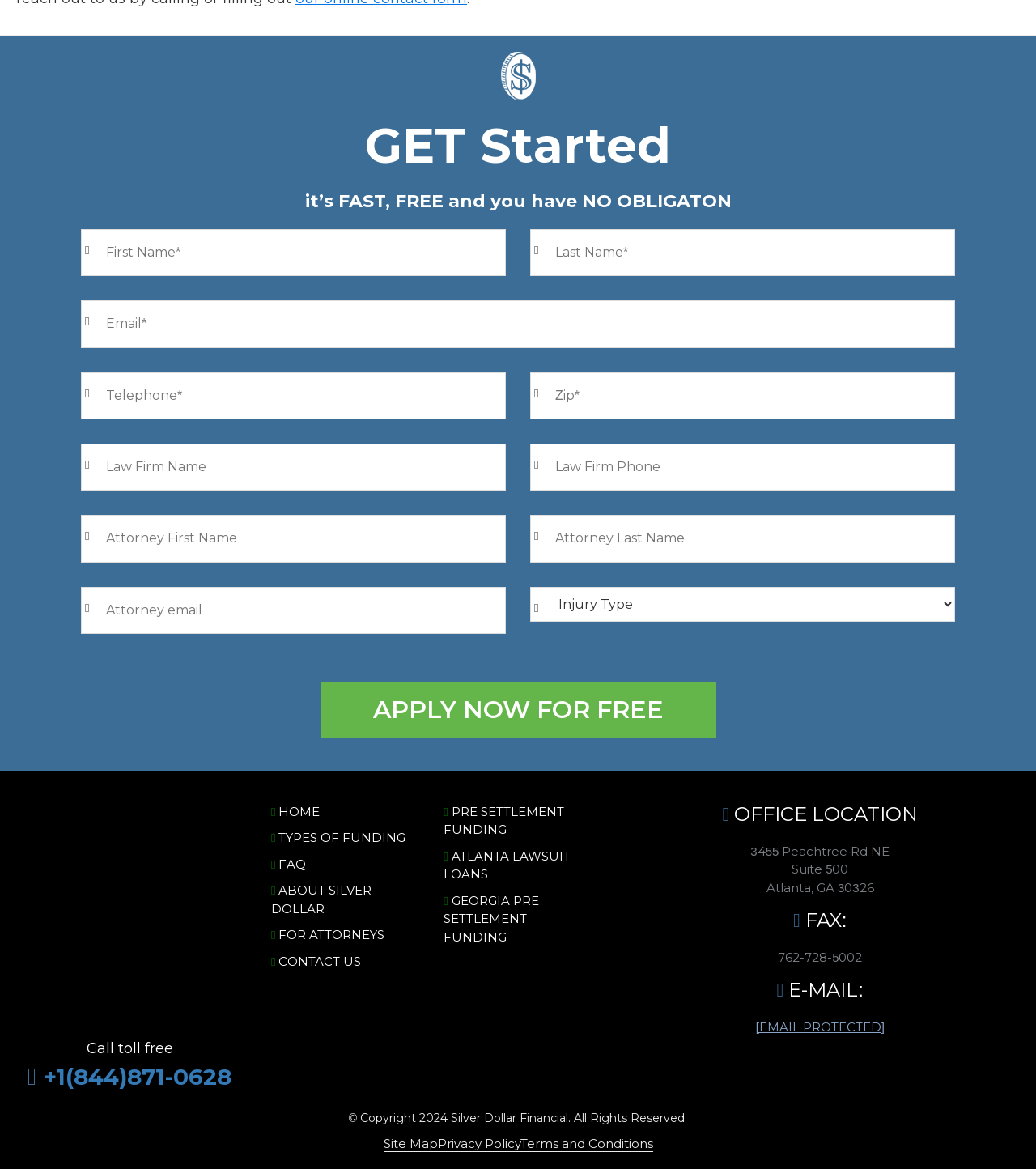Provide the bounding box coordinates of the UI element that matches the description: "TYPES OF FUNDING".

[0.262, 0.71, 0.392, 0.723]